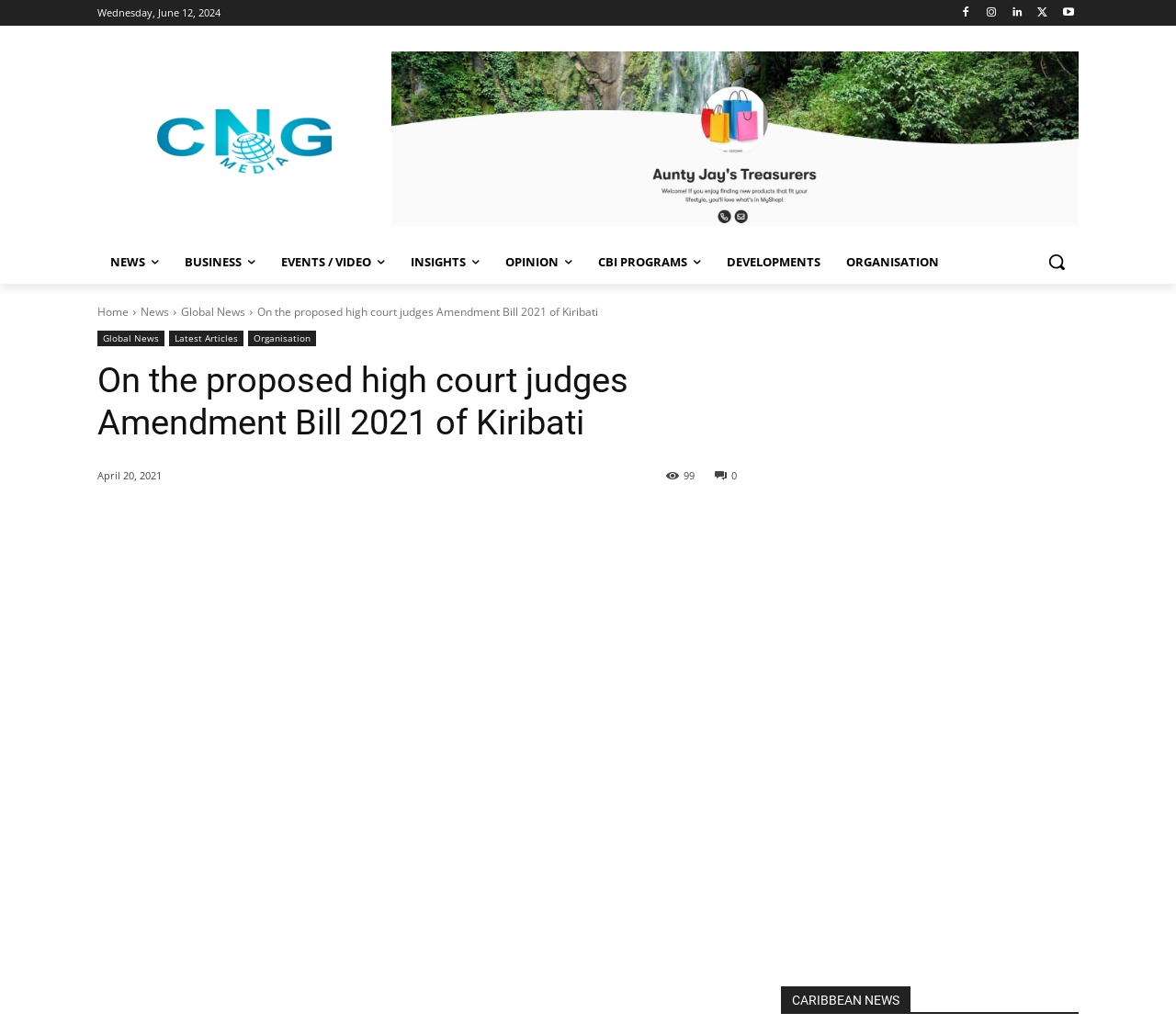Respond to the following question using a concise word or phrase: 
What is the date displayed at the top of the page?

Wednesday, June 12, 2024